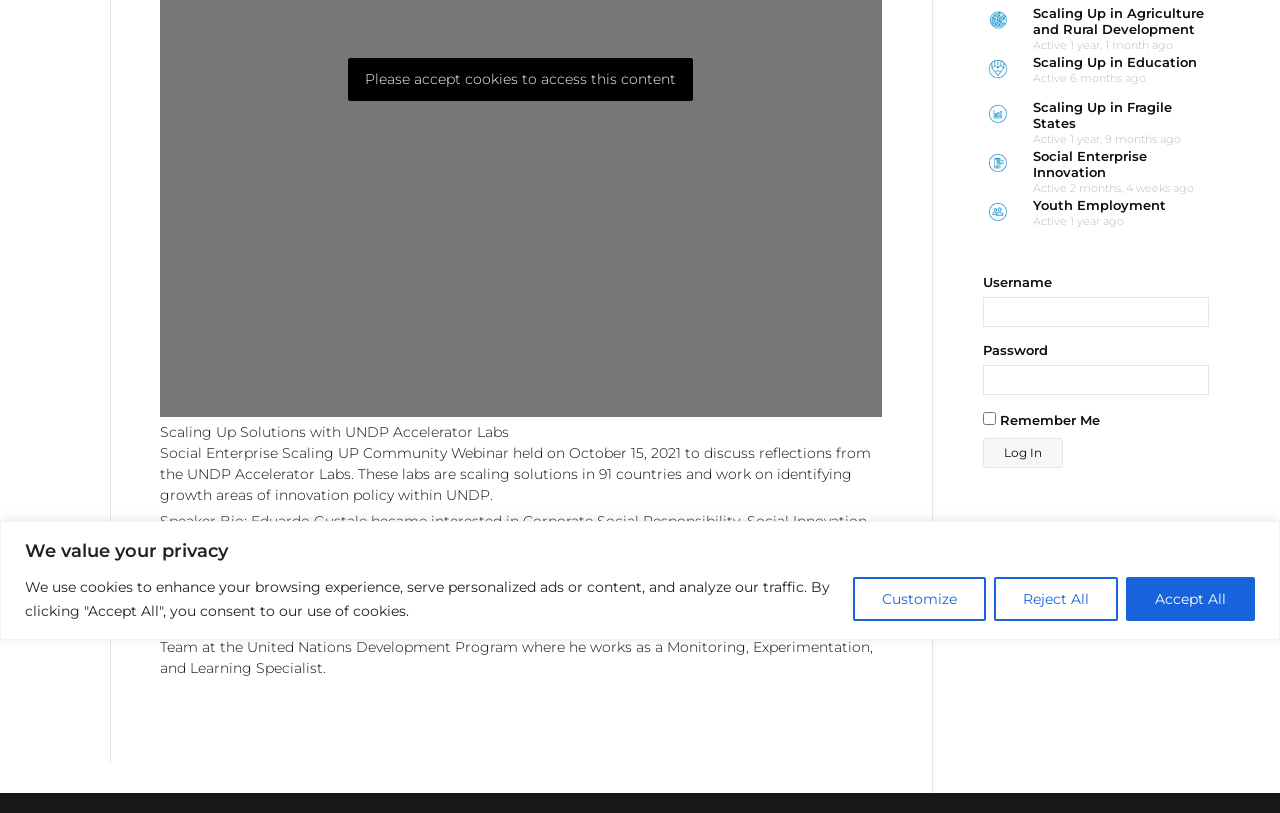Identify the bounding box coordinates of the HTML element based on this description: "Accept All".

[0.88, 0.709, 0.98, 0.763]